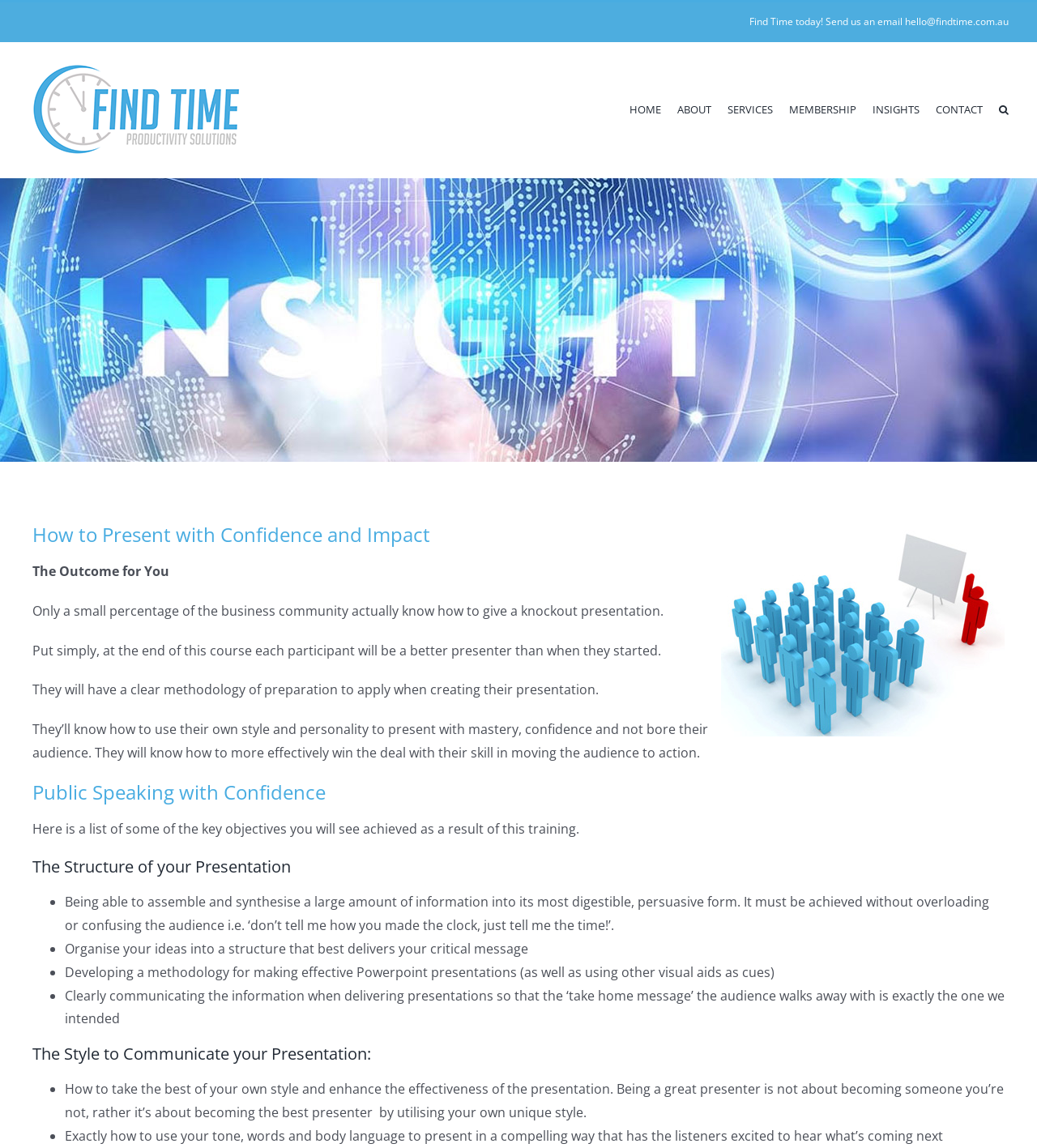What is the main topic of the webpage?
Answer the question with detailed information derived from the image.

The main topic of the webpage can be inferred from the page title bar, which contains the heading 'How to Present with Confidence and Impact' and several subheadings related to public speaking.